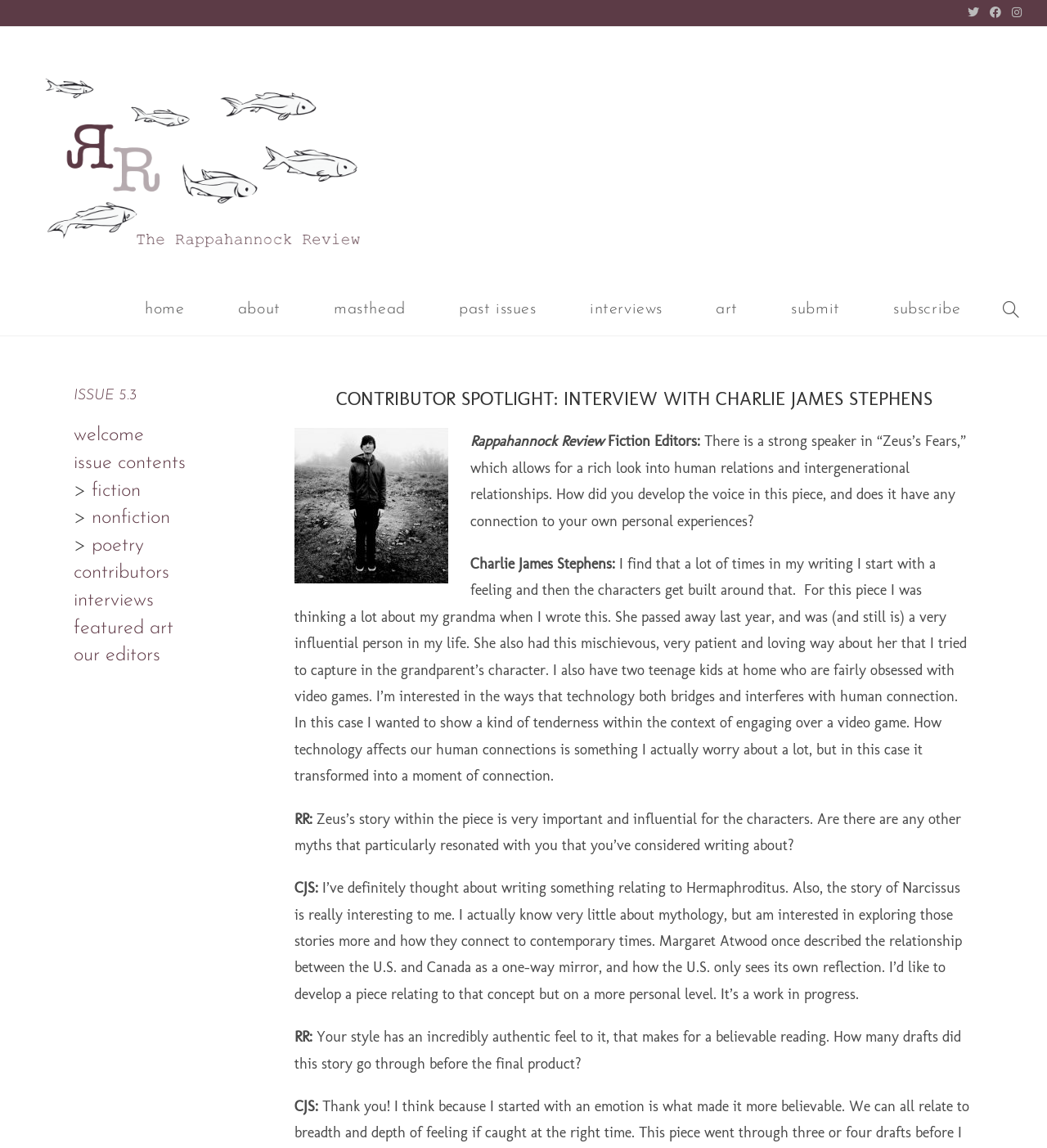Respond to the following query with just one word or a short phrase: 
What is the name of the contributor being spotlighted?

Charlie James Stephens